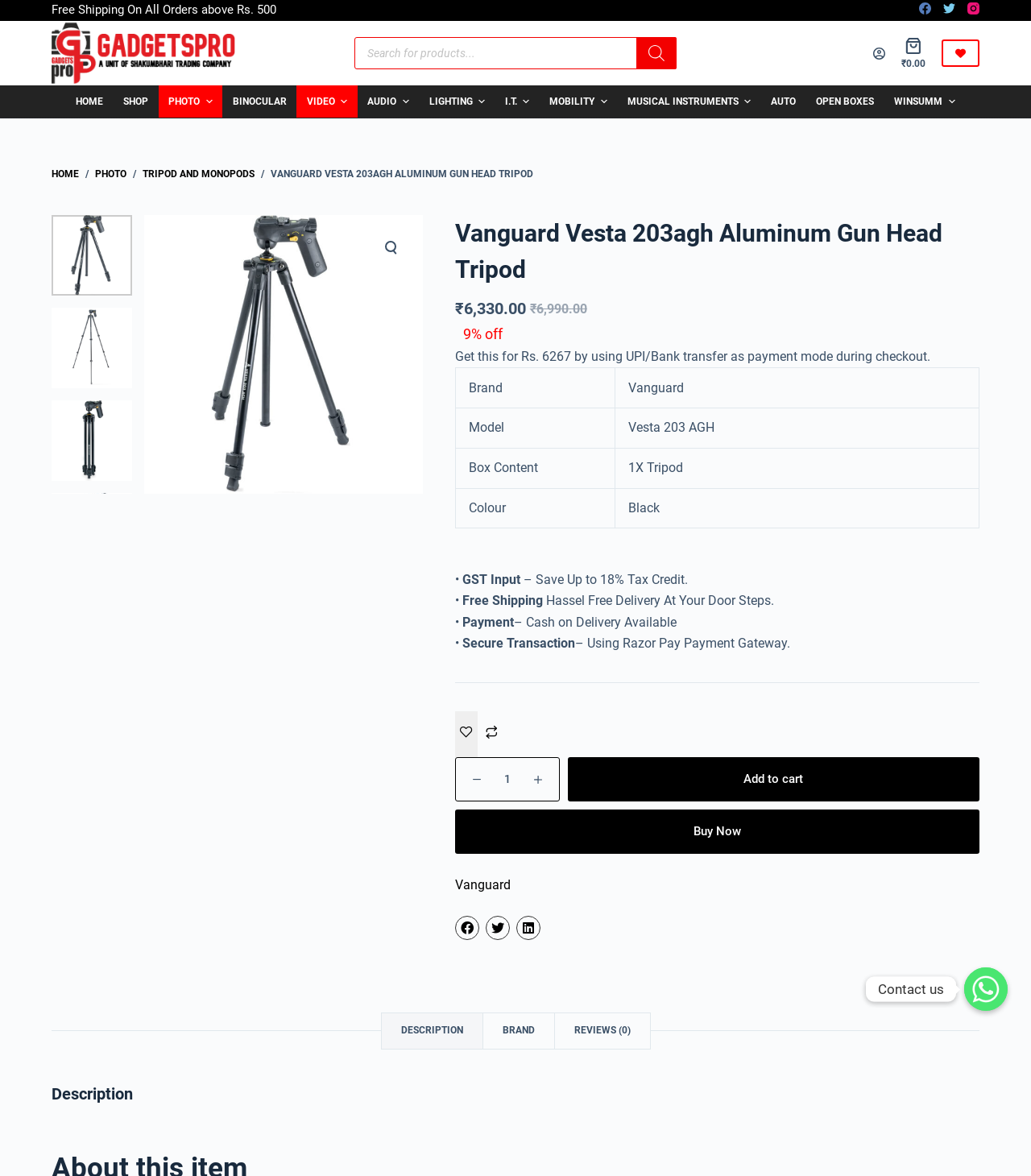Please identify and generate the text content of the webpage's main heading.

Vanguard Vesta 203agh Aluminum Gun Head Tripod